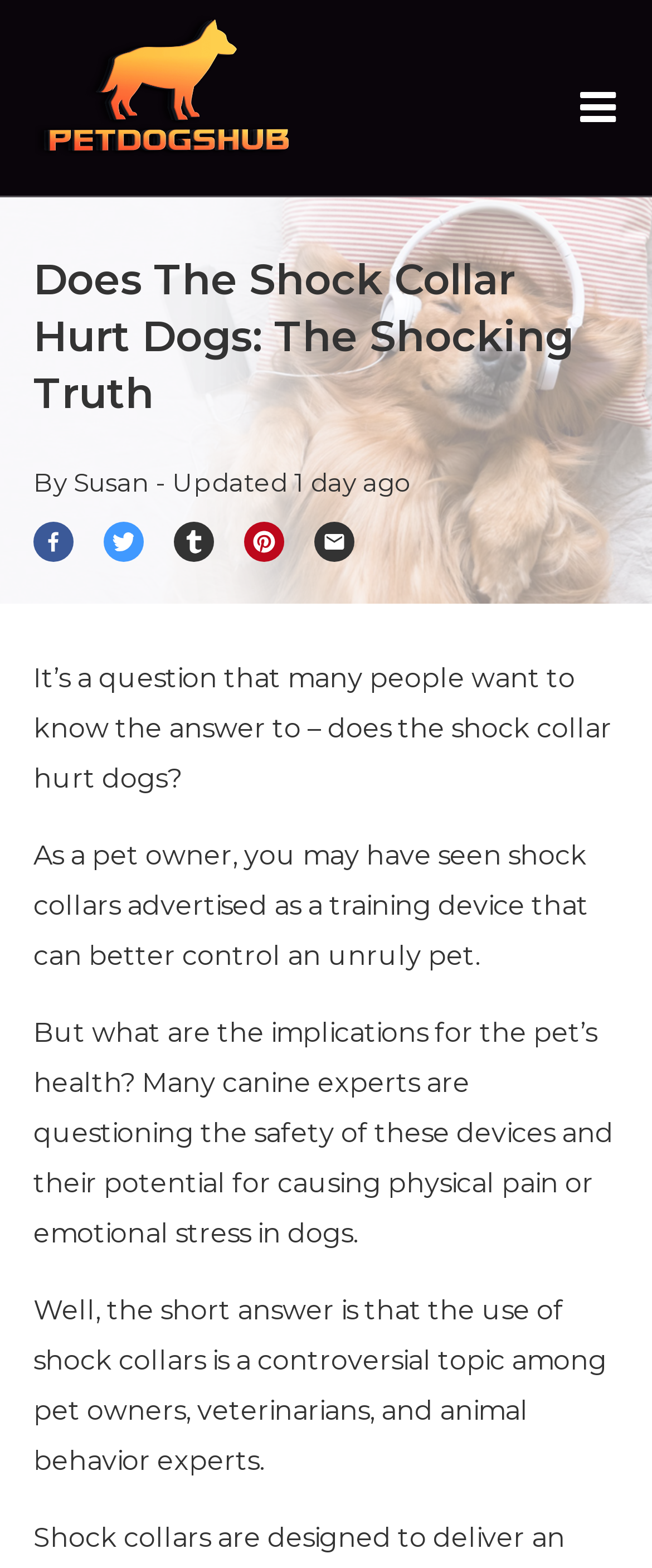Find the bounding box coordinates for the UI element that matches this description: "Dogs Hub".

[0.0, 0.01, 0.513, 0.067]